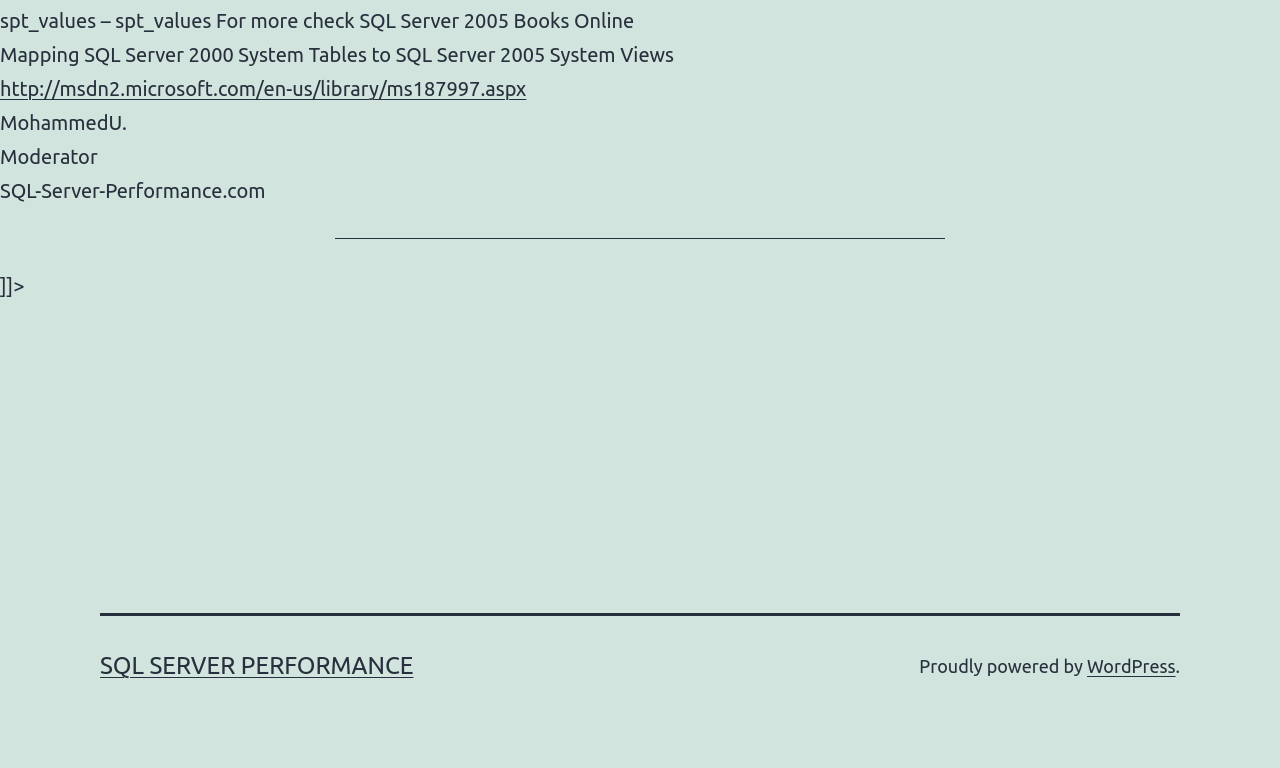Bounding box coordinates should be provided in the format (top-left x, top-left y, bottom-right x, bottom-right y) with all values between 0 and 1. Identify the bounding box for this UI element: WordPress

[0.849, 0.854, 0.918, 0.88]